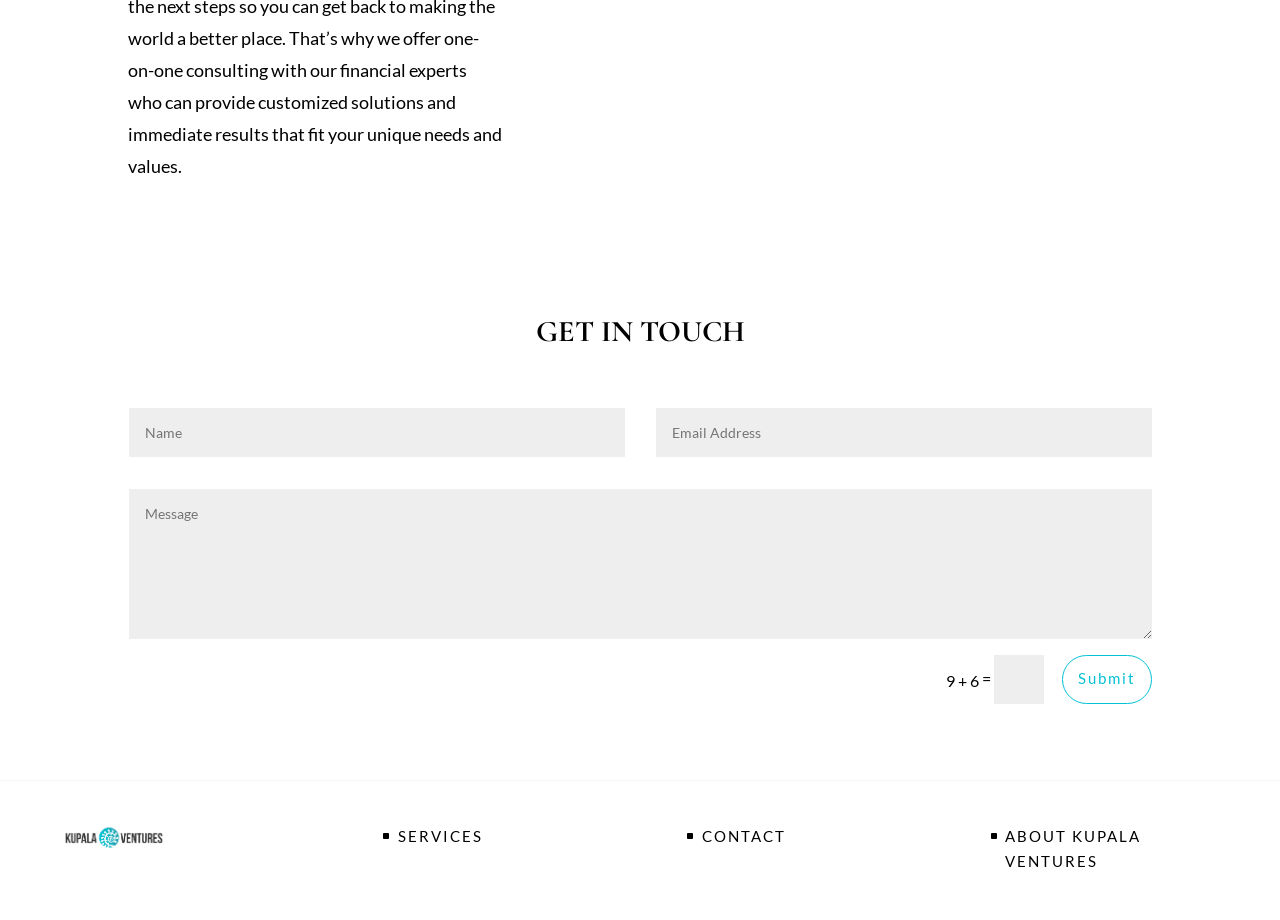Find the bounding box coordinates of the element to click in order to complete this instruction: "Enter your name". The bounding box coordinates must be four float numbers between 0 and 1, denoted as [left, top, right, bottom].

[0.101, 0.444, 0.488, 0.497]